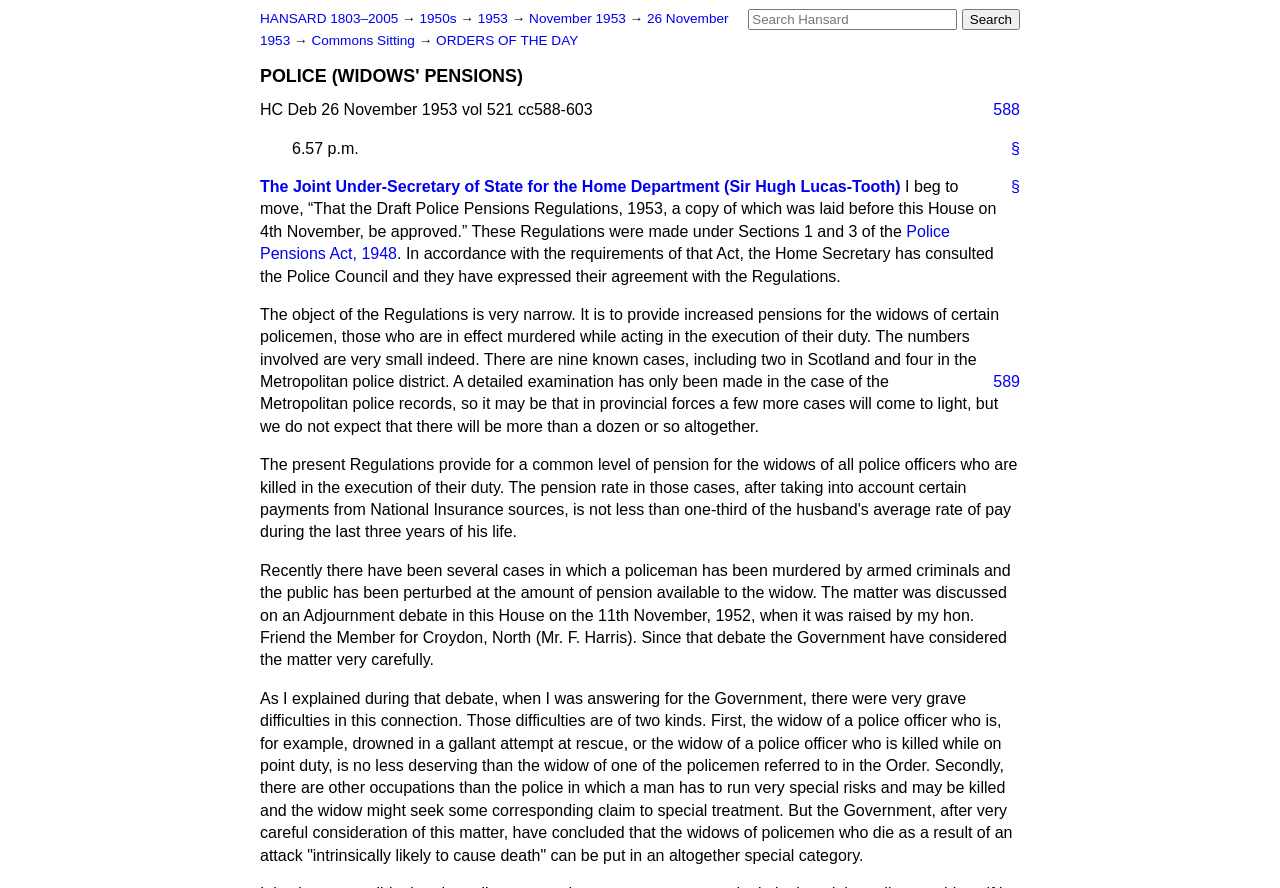Generate a thorough caption that explains the contents of the webpage.

This webpage appears to be a transcript of a parliamentary debate, specifically a discussion on police widows' pensions. At the top of the page, there is a search box with a "Search" button to its right. Below this, there are several links to related topics, including "HANSARD 1803-2005", "1950s", "1953", and "November 1953". 

The main content of the page is divided into sections, with headings and paragraphs of text. The first heading reads "POLICE (WIDOWS' PENSIONS)" and is followed by a paragraph describing the debate, including the date and time it took place. 

Below this, there are several links to specific sections of the debate, including "§" symbols, which likely represent different speakers or topics. The text of the debate is presented in a clear and readable format, with each speaker's comments separated by blank lines. 

The debate itself appears to be focused on a proposal to increase pensions for the widows of policemen who are murdered while on duty. The speaker, the Joint Under-Secretary of State for the Home Department, explains the background to the proposal and the reasons behind it, including the small number of cases involved and the difficulties of extending the provision to other occupations.